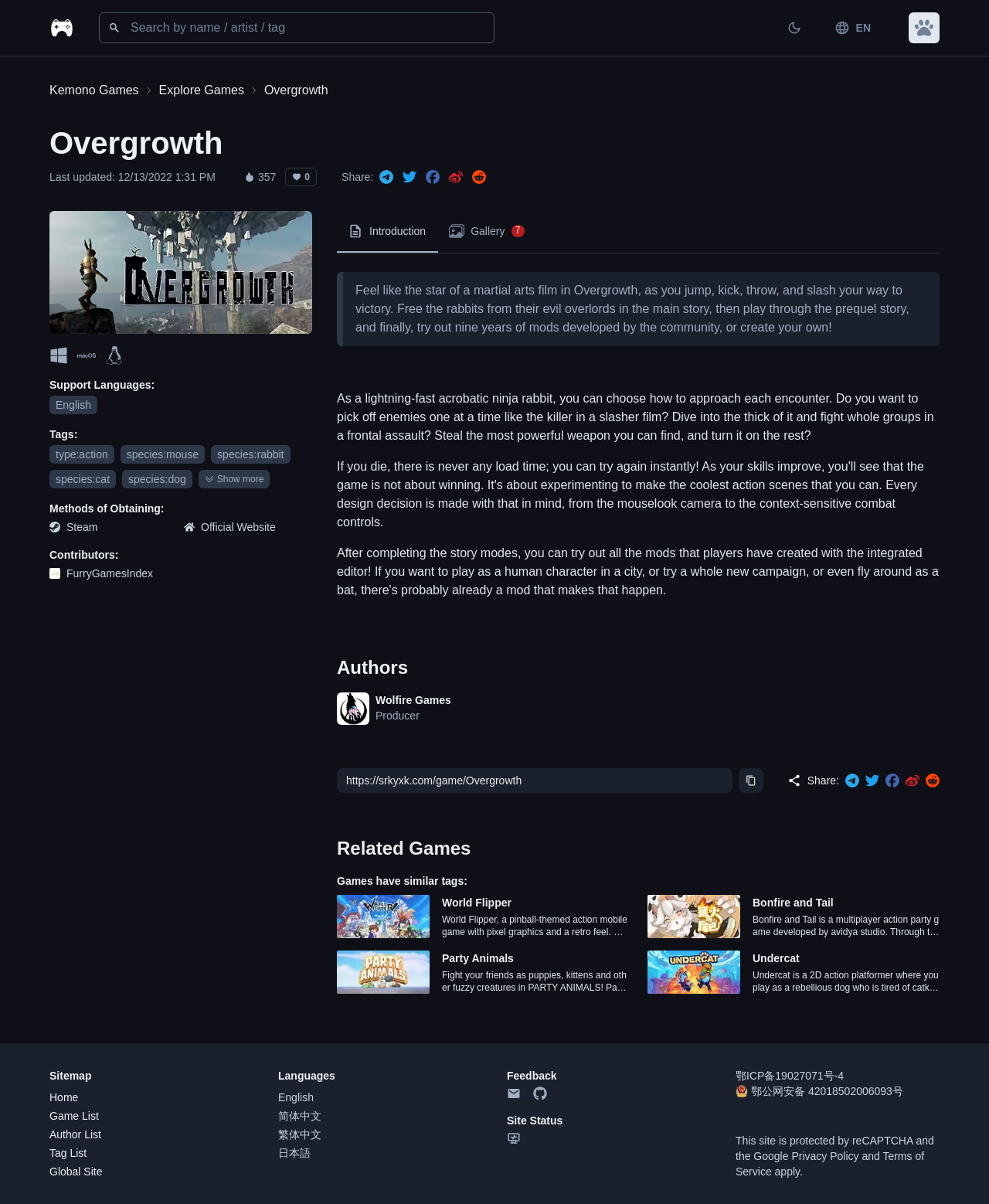What is the name of the game?
Could you answer the question with a detailed and thorough explanation?

The name of the game can be found in the heading element with the text 'Overgrowth' at the top of the webpage.